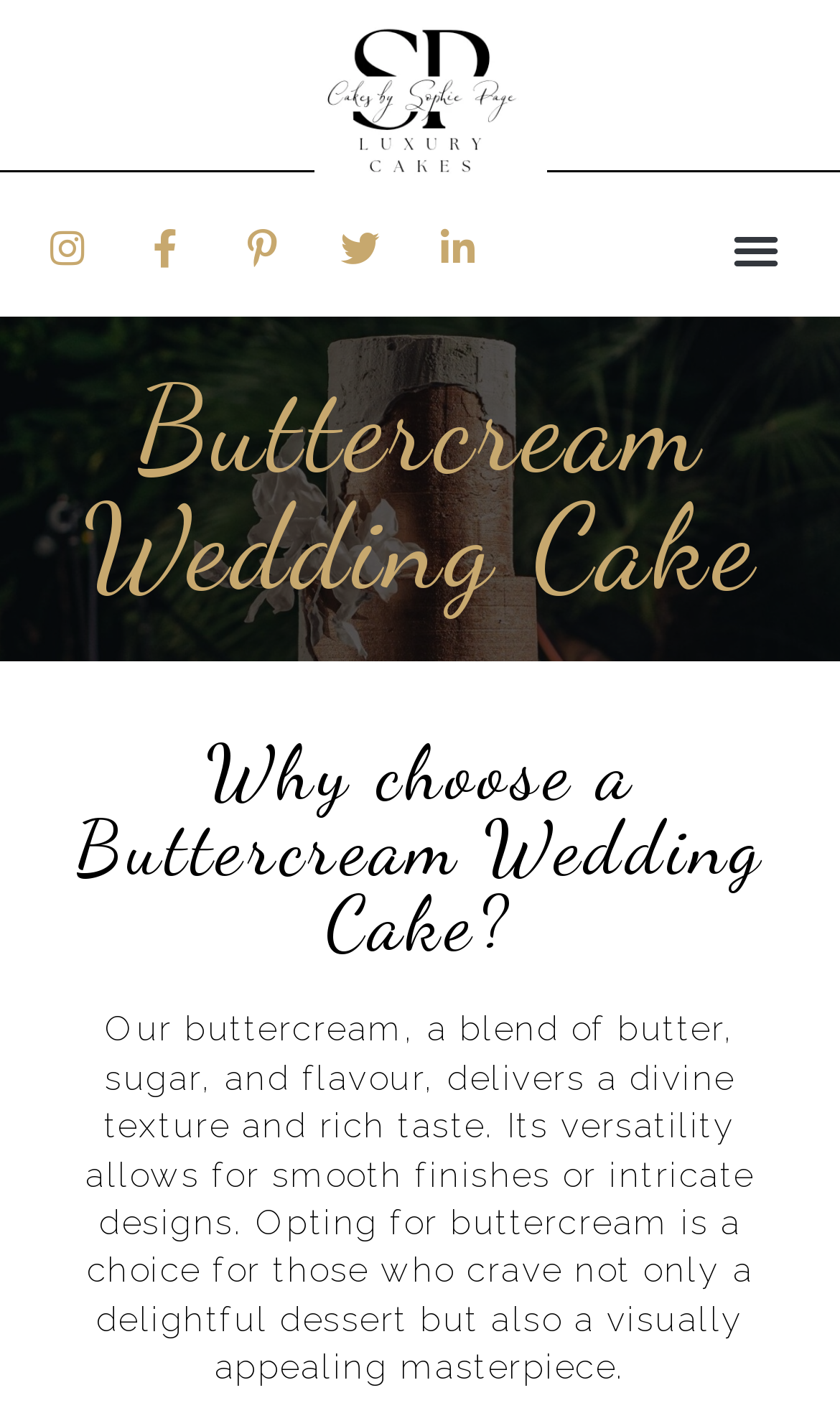Explain the webpage's design and content in an elaborate manner.

The webpage is about buttercream wedding cakes, specifically highlighting the benefits of choosing this type of cake. At the top left of the page, there is a logo of "Cakes by Sophie Page". Below the logo, there are five social media links, including Instagram, Facebook, Pinterest, Twitter, and LinkedIn, aligned horizontally. 

To the right of the social media links, there is a menu toggle button. When expanded, it reveals a section with two headings: "Buttercream Wedding Cake" and "Why choose a Buttercream Wedding Cake?". 

Below the menu toggle button, there is a paragraph of text that describes the benefits of buttercream wedding cakes, mentioning their divine texture, rich taste, and versatility in design. This text is positioned near the center of the page, taking up most of the width.